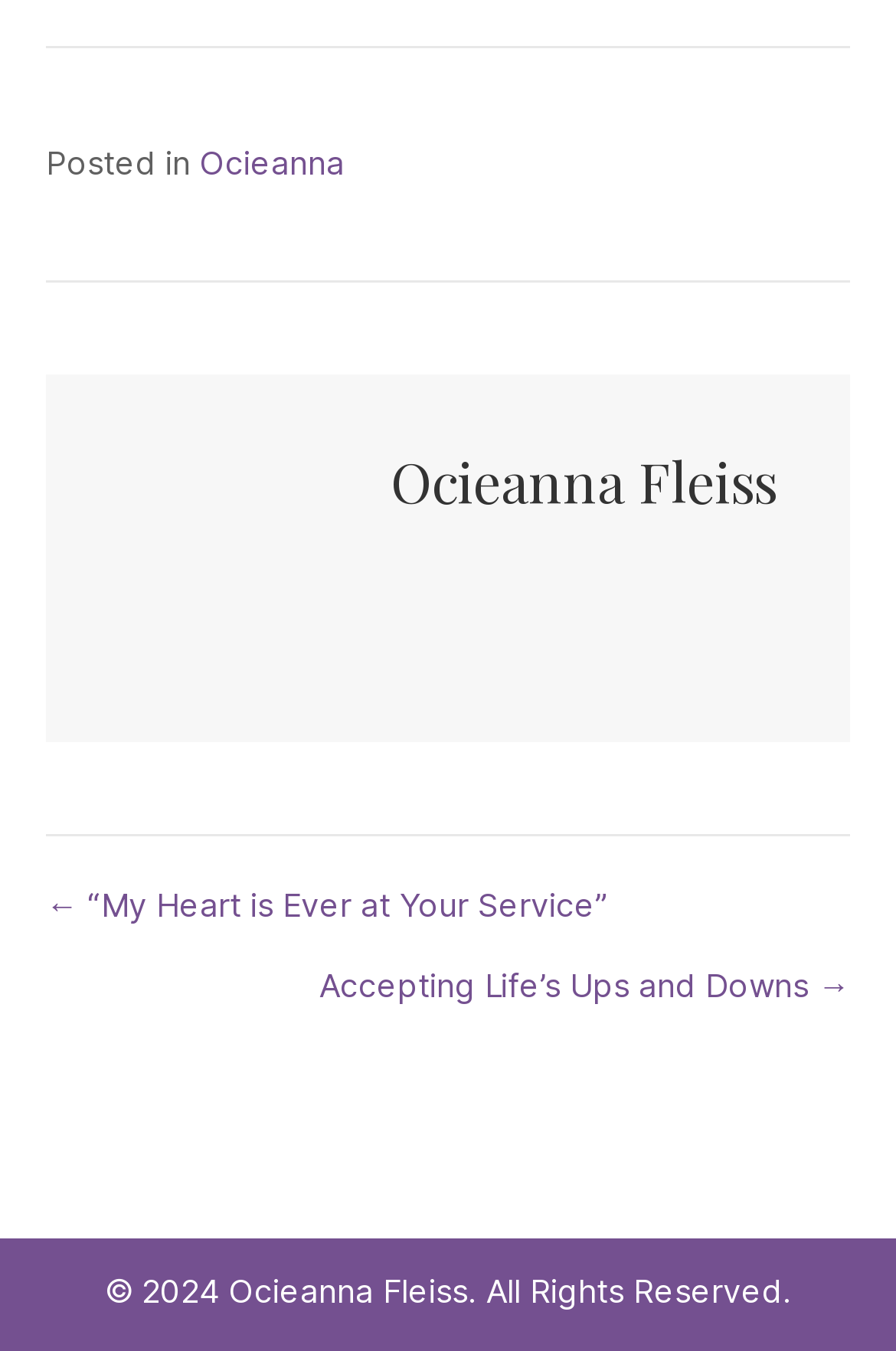How many navigation links are there?
Please give a well-detailed answer to the question.

There are two navigation links, '← “My Heart is Ever at Your Service”' and 'Accepting Life’s Ups and Downs →', which are located in the navigation element 'Posts' and are used to navigate between posts.